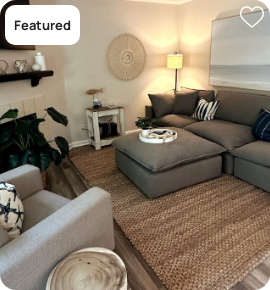Please provide a comprehensive answer to the question based on the screenshot: What is the shape of the wall art piece?

The caption describes the wall art piece as 'round', indicating its shape.